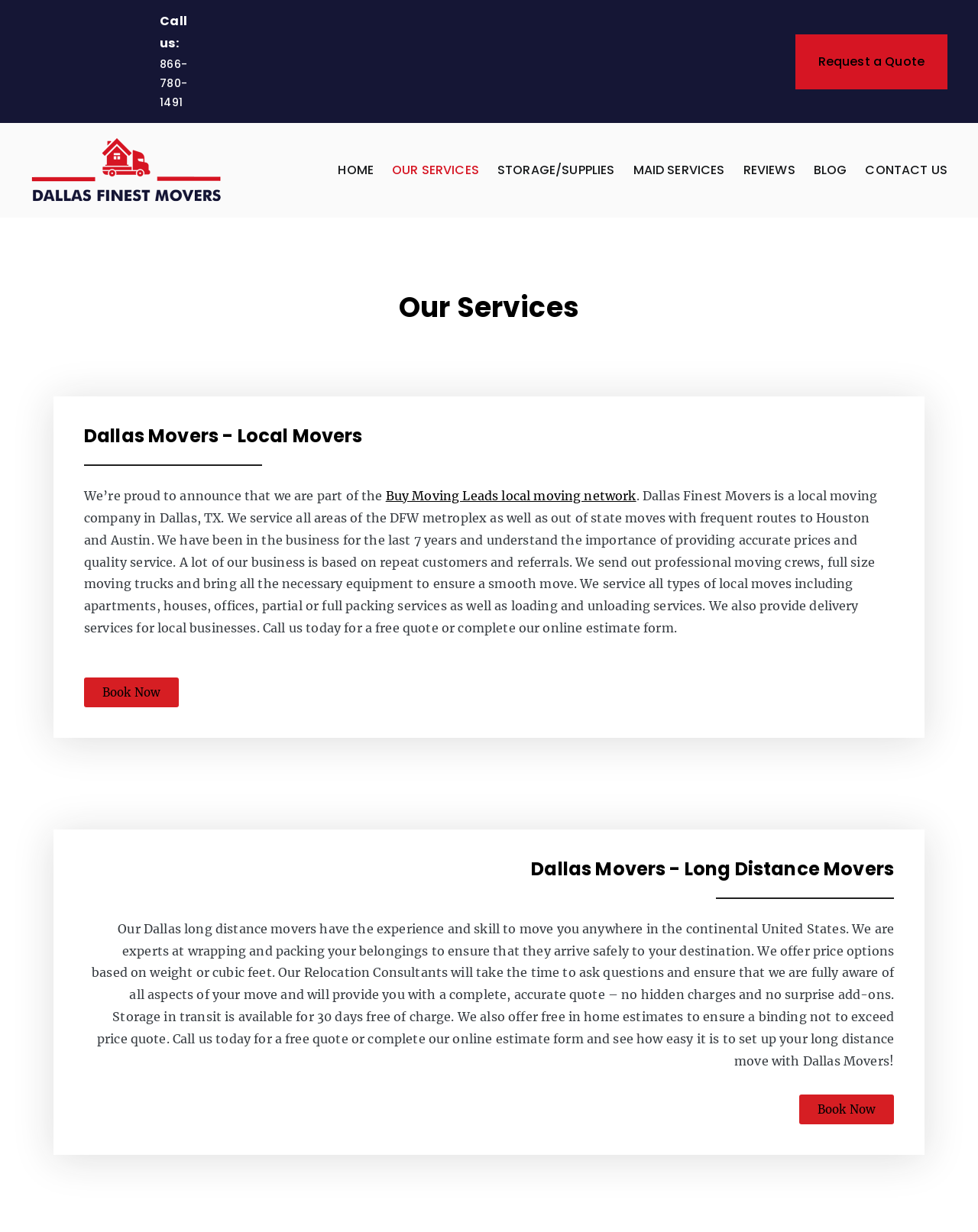Determine the bounding box coordinates of the region to click in order to accomplish the following instruction: "Book now". Provide the coordinates as four float numbers between 0 and 1, specifically [left, top, right, bottom].

[0.086, 0.55, 0.183, 0.574]